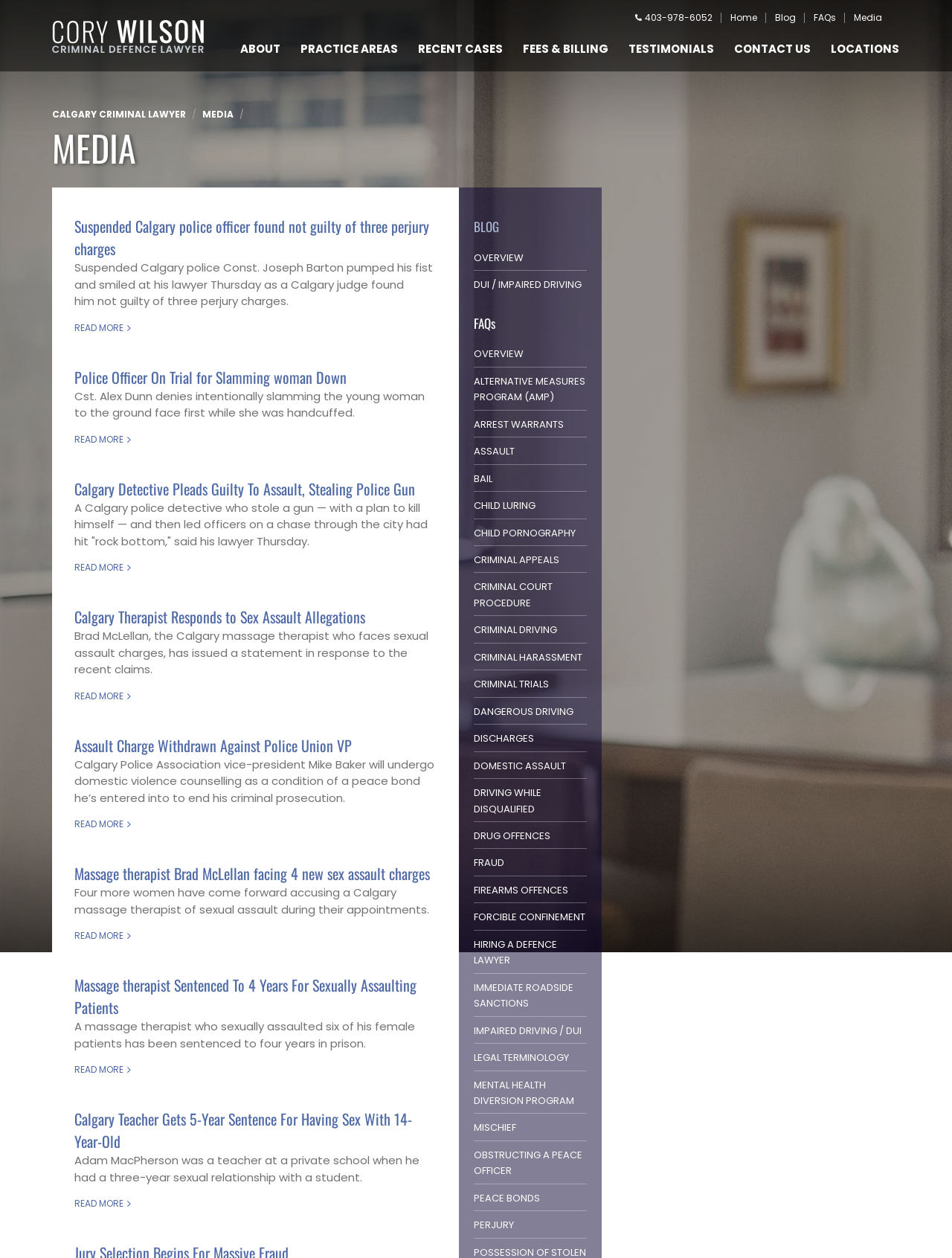Answer the question in one word or a short phrase:
What is the topic of the articles on this webpage?

Criminal cases